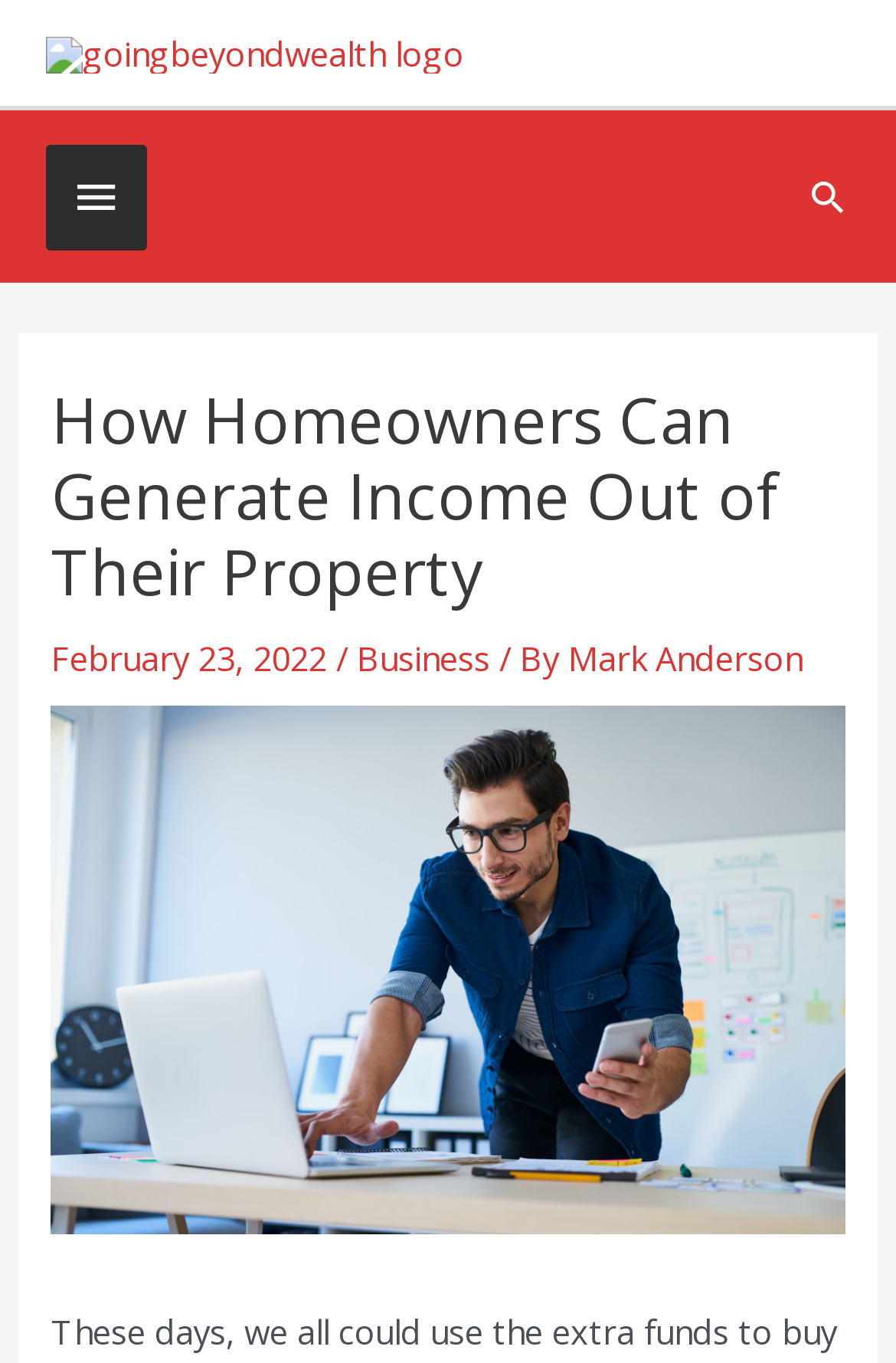Based on the description "Business", find the bounding box of the specified UI element.

[0.399, 0.465, 0.547, 0.499]